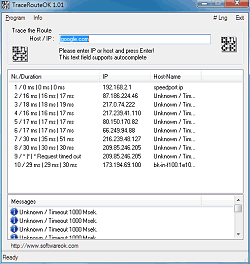What does 'Unknown' indicate in the table?
Utilize the information in the image to give a detailed answer to the question.

The table displays numerical data, and some entries are marked as 'Unknown', which implies that there were potential timeouts in the ping responses, resulting in unknown data for those specific hops.